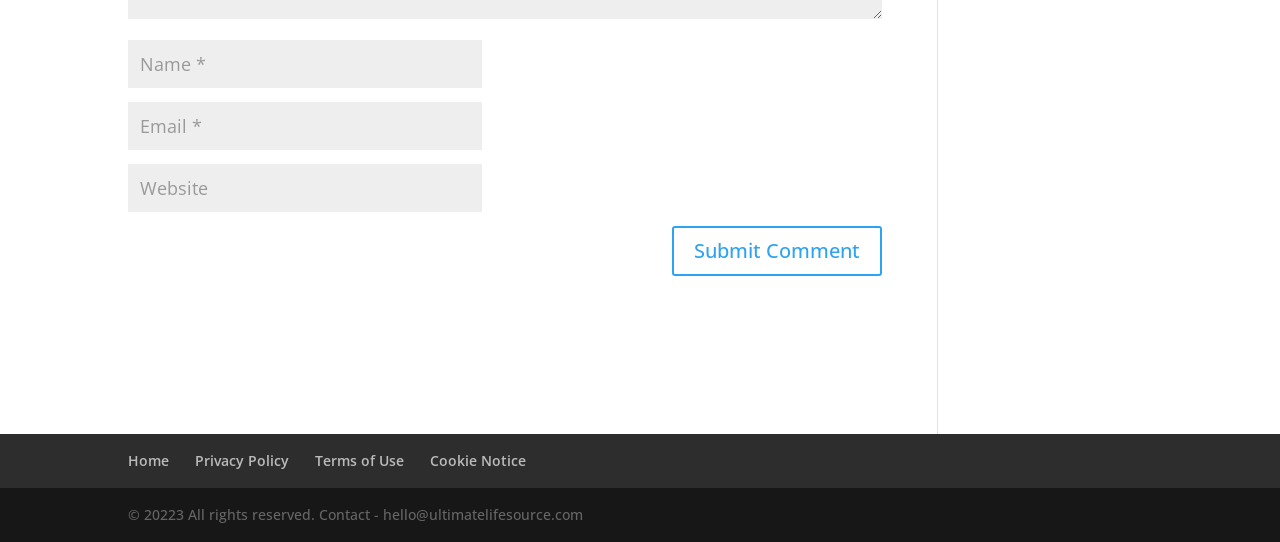What is the contact email address? Based on the screenshot, please respond with a single word or phrase.

hello@ultimatelifesource.com